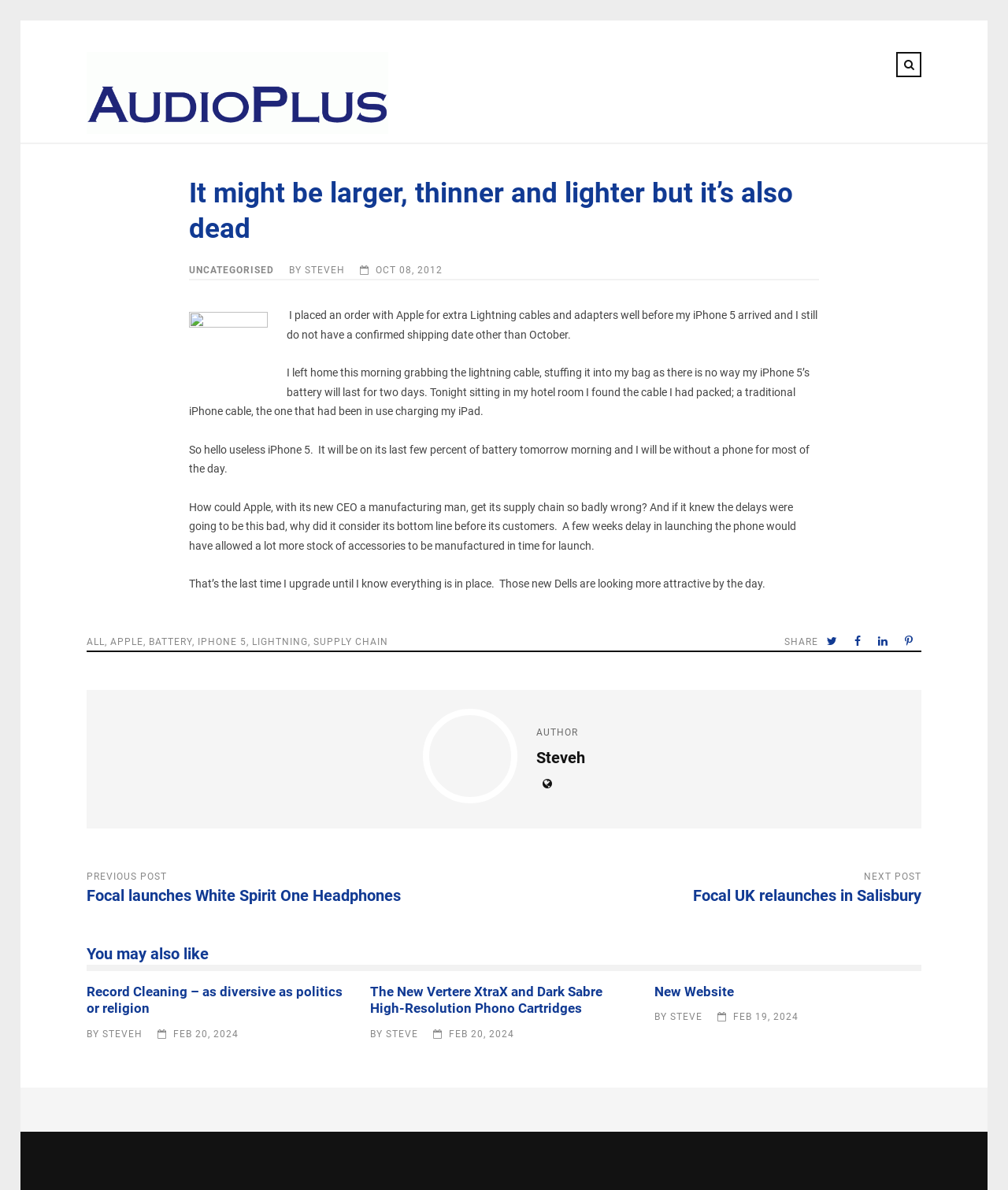Please determine the bounding box coordinates of the element to click in order to execute the following instruction: "Read the article by SteveH". The coordinates should be four float numbers between 0 and 1, specified as [left, top, right, bottom].

[0.302, 0.222, 0.342, 0.231]